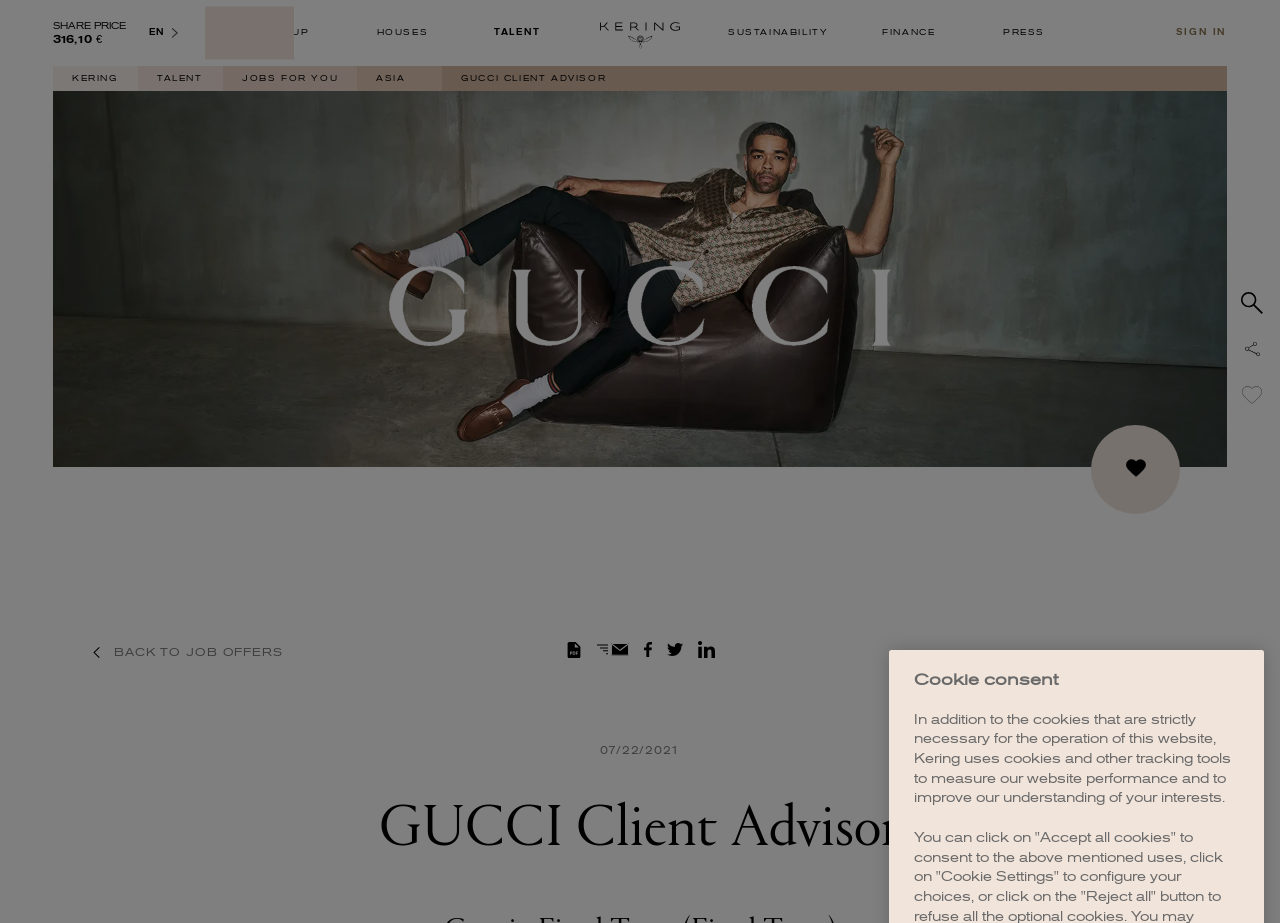Examine the image and give a thorough answer to the following question:
What type of company is Kering?

I inferred that Kering is a luxury goods company by the presence of the 'GUCCI' brand on the webpage. GUCCI is a well-known luxury fashion brand, and its presence on the webpage suggests that Kering is a company that operates in the luxury goods industry.